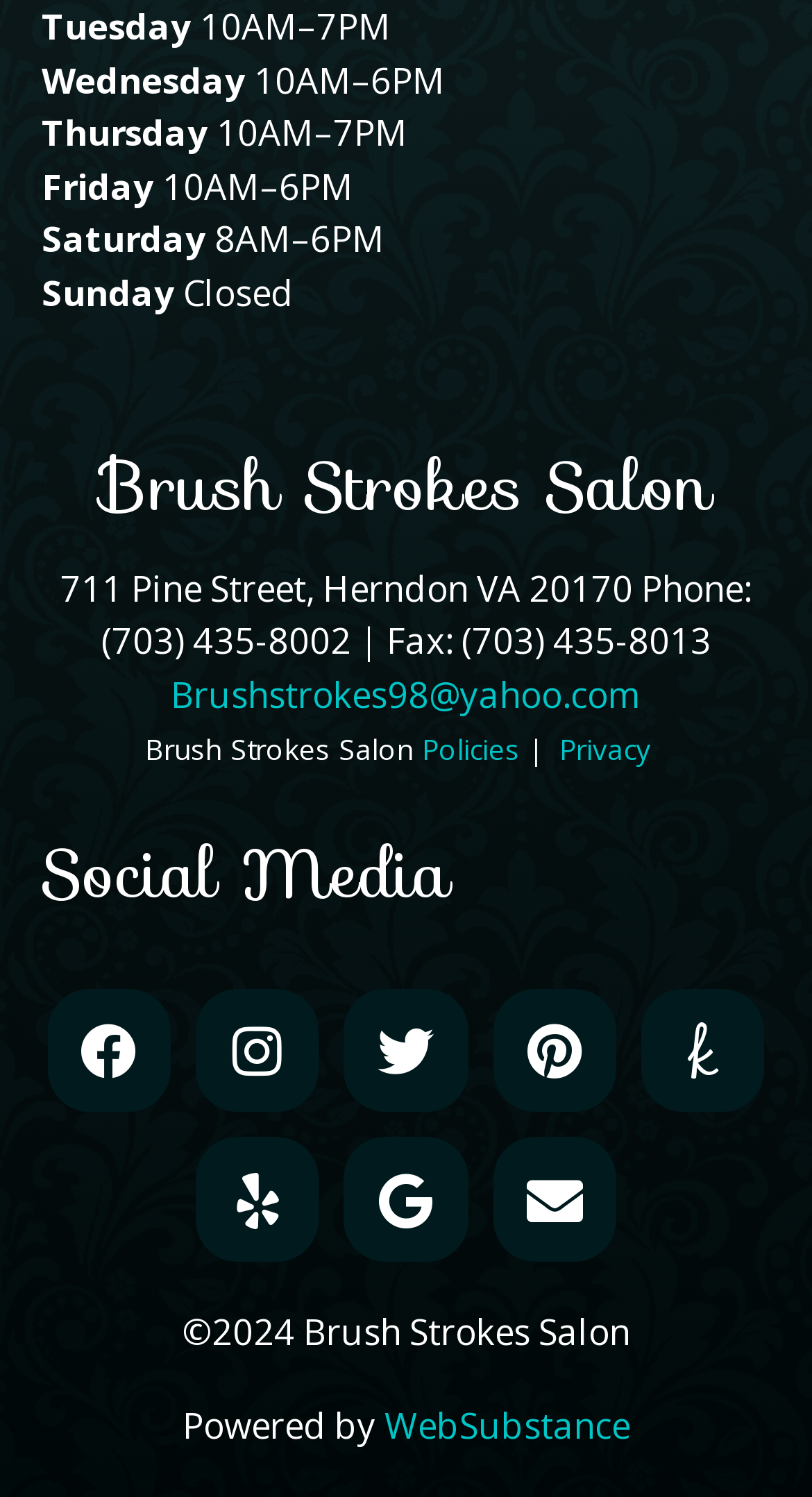What is the email address of the salon?
From the details in the image, answer the question comprehensively.

I found the email address by looking at the section that lists the contact information, which includes the email address.